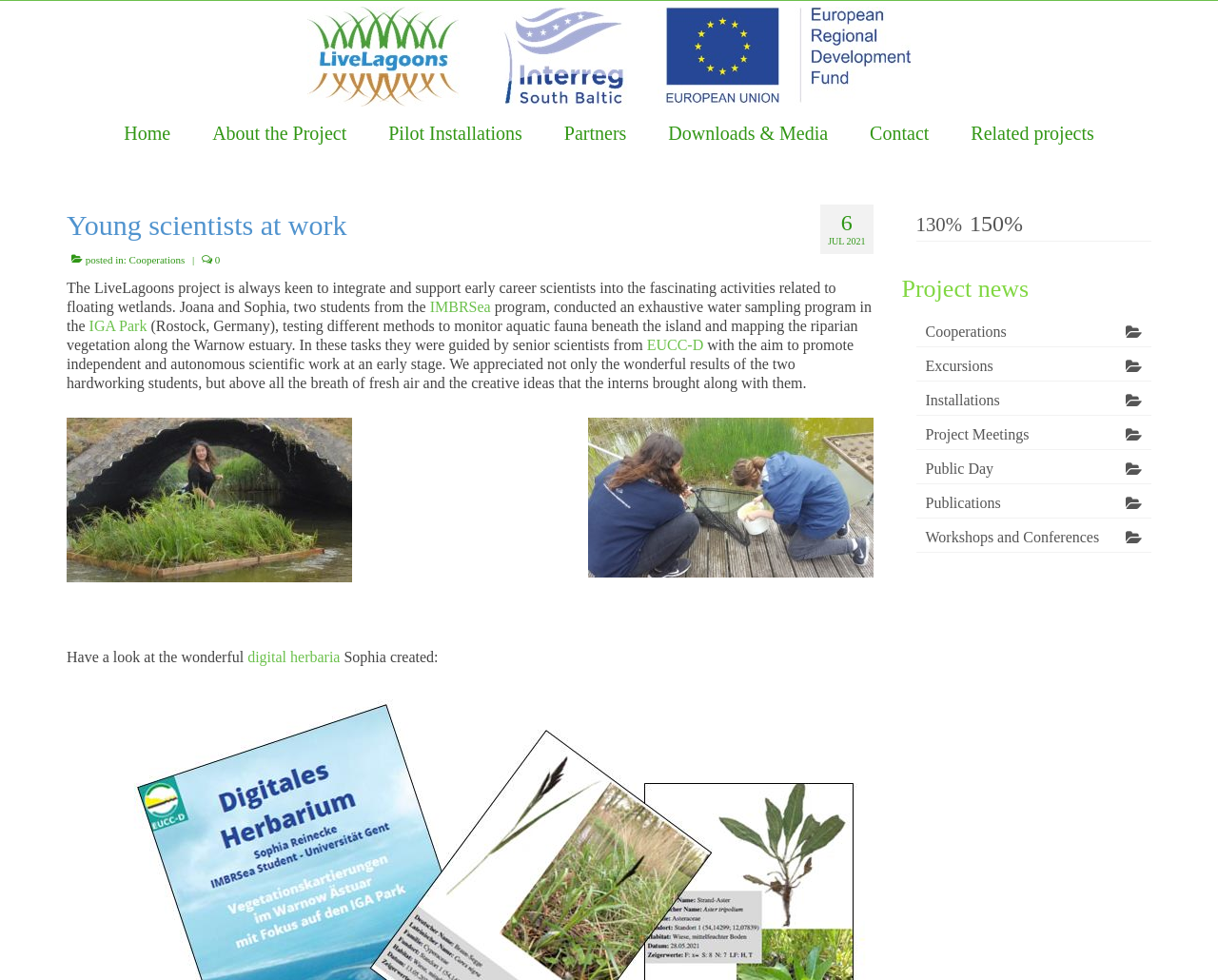Reply to the question with a single word or phrase:
What is the purpose of the project?

To promote independent and autonomous scientific work